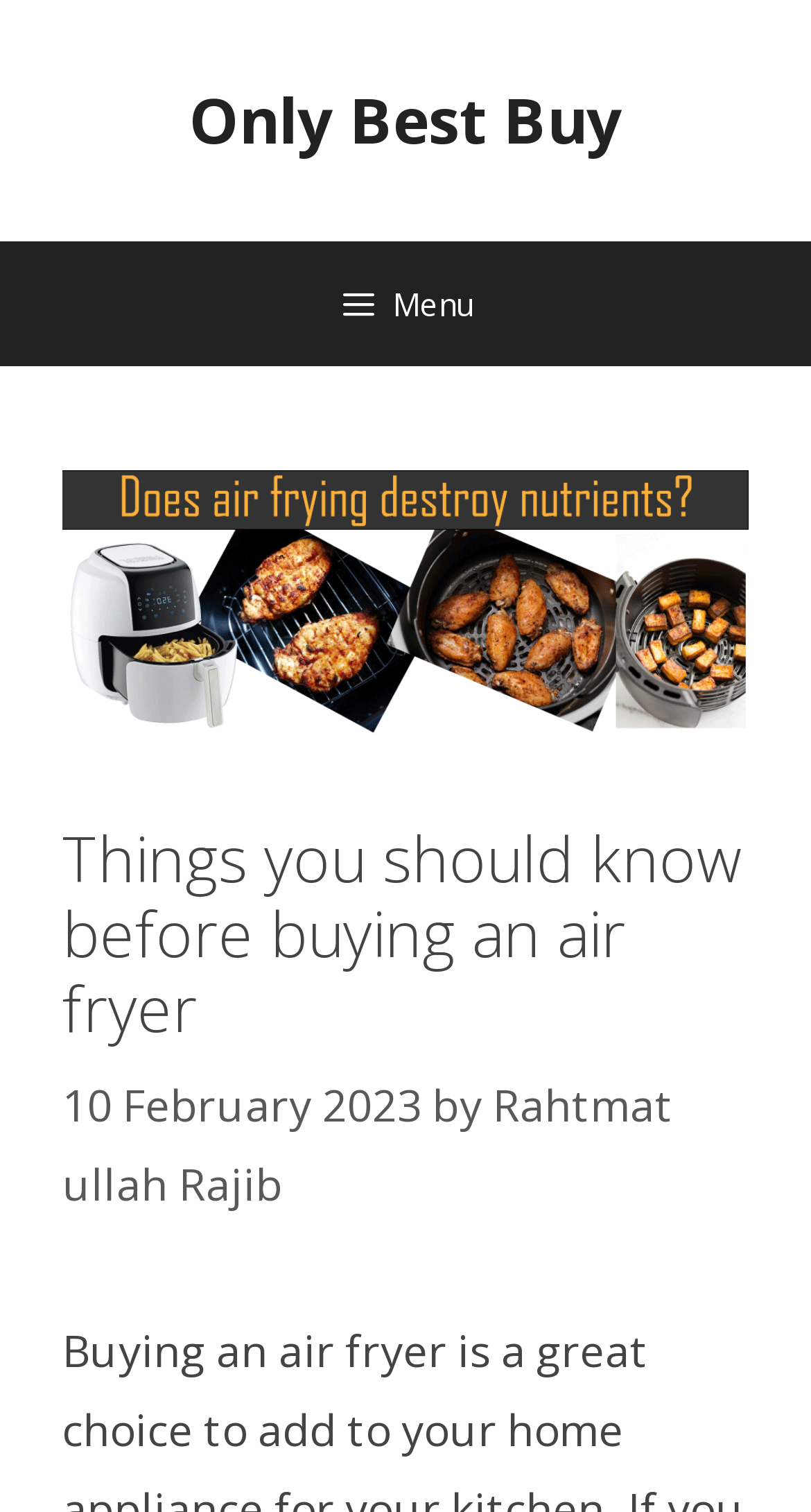Explain the webpage's design and content in an elaborate manner.

The webpage appears to be an article about things to consider before buying an air fryer. At the top of the page, there is a banner with the site's name, accompanied by a link to "Only Best Buy" on the right side. Below the banner, a navigation menu is located, which can be expanded by clicking a button with a menu icon.

The main content of the page is divided into sections, starting with a header that reads "Things you should know before buying an air fryer". This header is followed by a publication date, "10 February 2023", and the author's name, "Rahtmat ullah Rajib". There is also an image on the page, which seems to be related to the topic of air frying and nutrients.

The overall structure of the page is organized, with clear headings and concise text. The content is easy to follow, with a clear hierarchy of information.